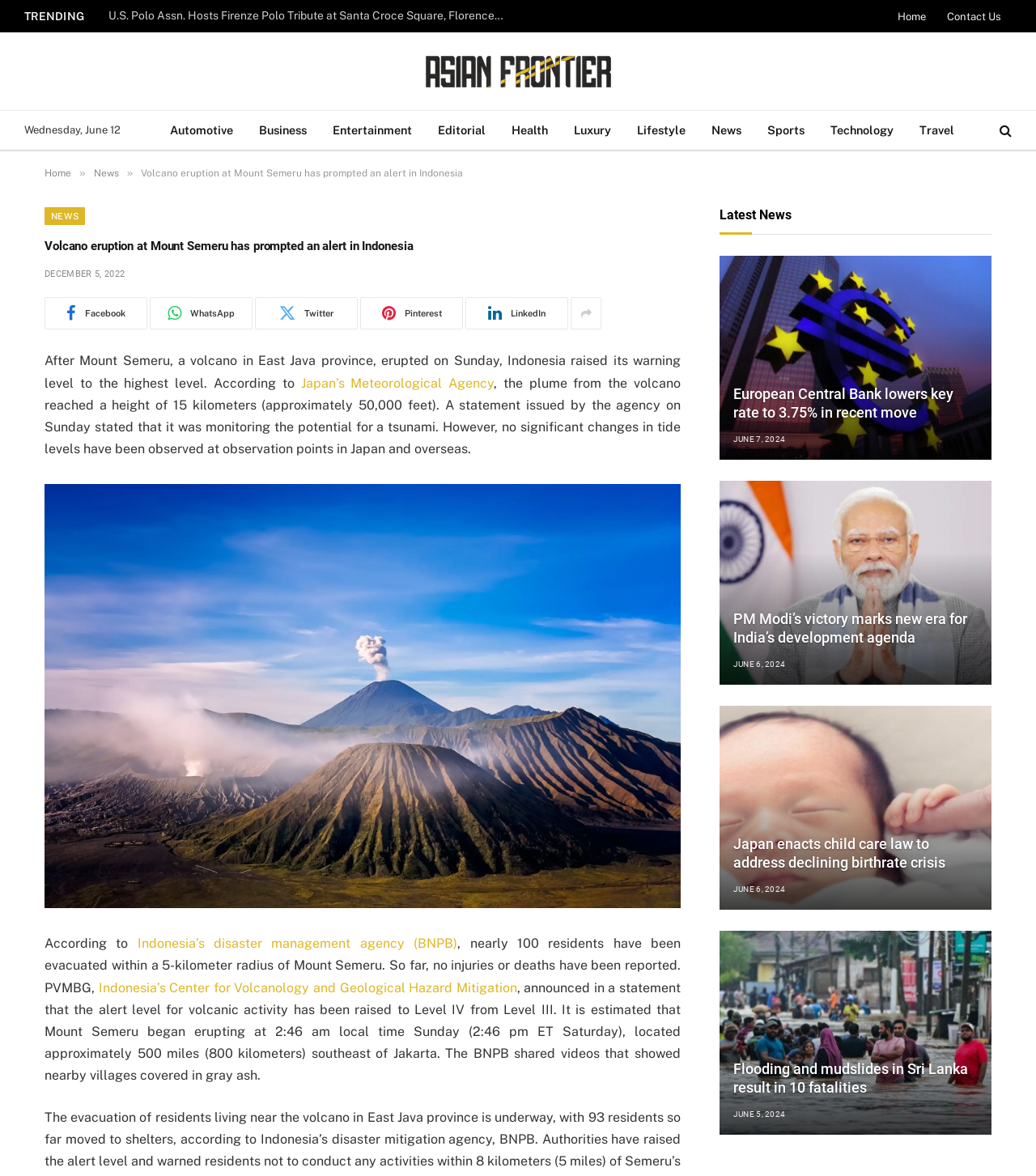Could you find the bounding box coordinates of the clickable area to complete this instruction: "Read the news about Volcano eruption at Mount Semeru"?

[0.043, 0.203, 0.657, 0.216]